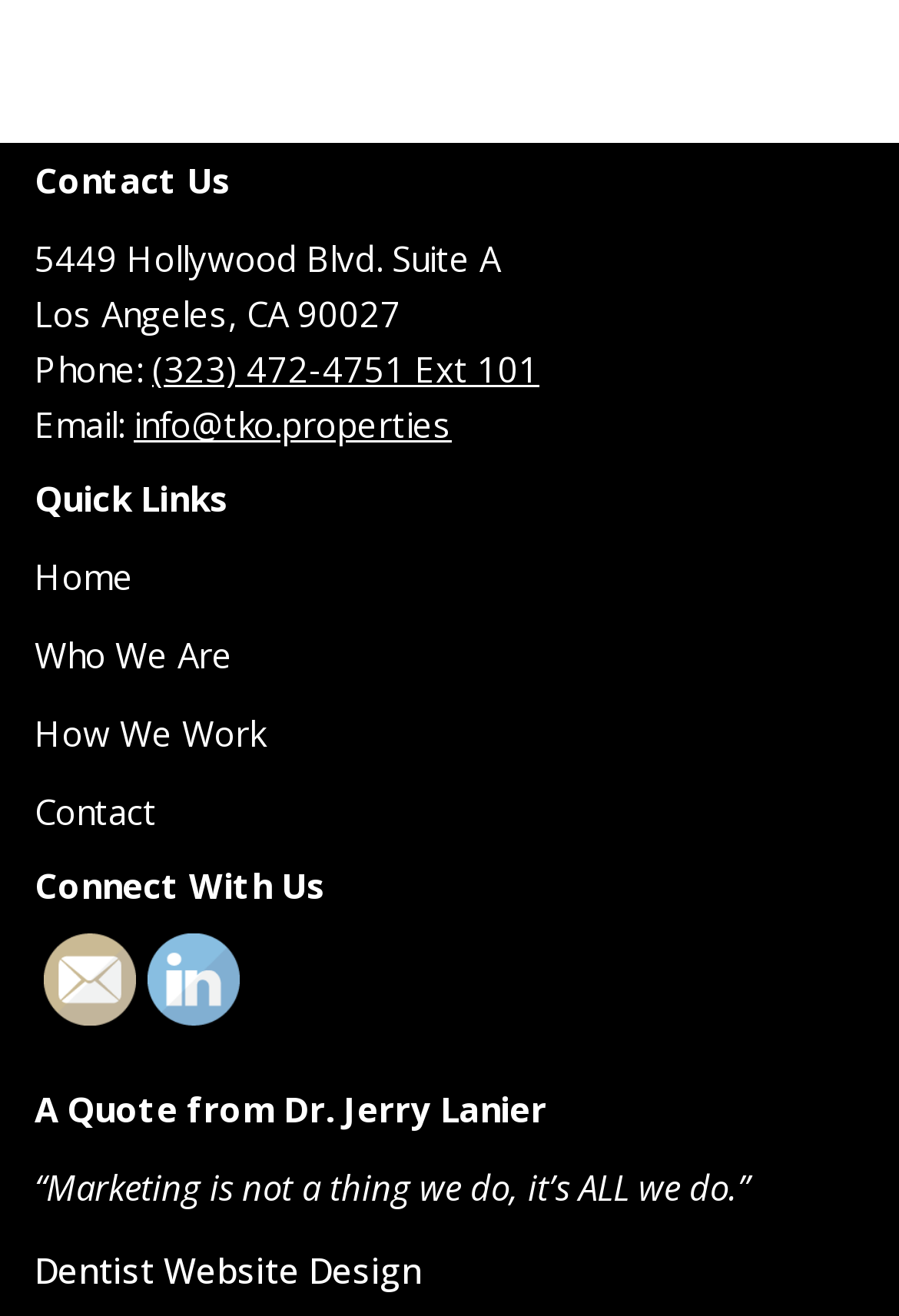What is the company's phone number?
Please interpret the details in the image and answer the question thoroughly.

I found the phone number by looking at the 'Contact Us' section, where it is listed as 'Phone:' followed by the number.